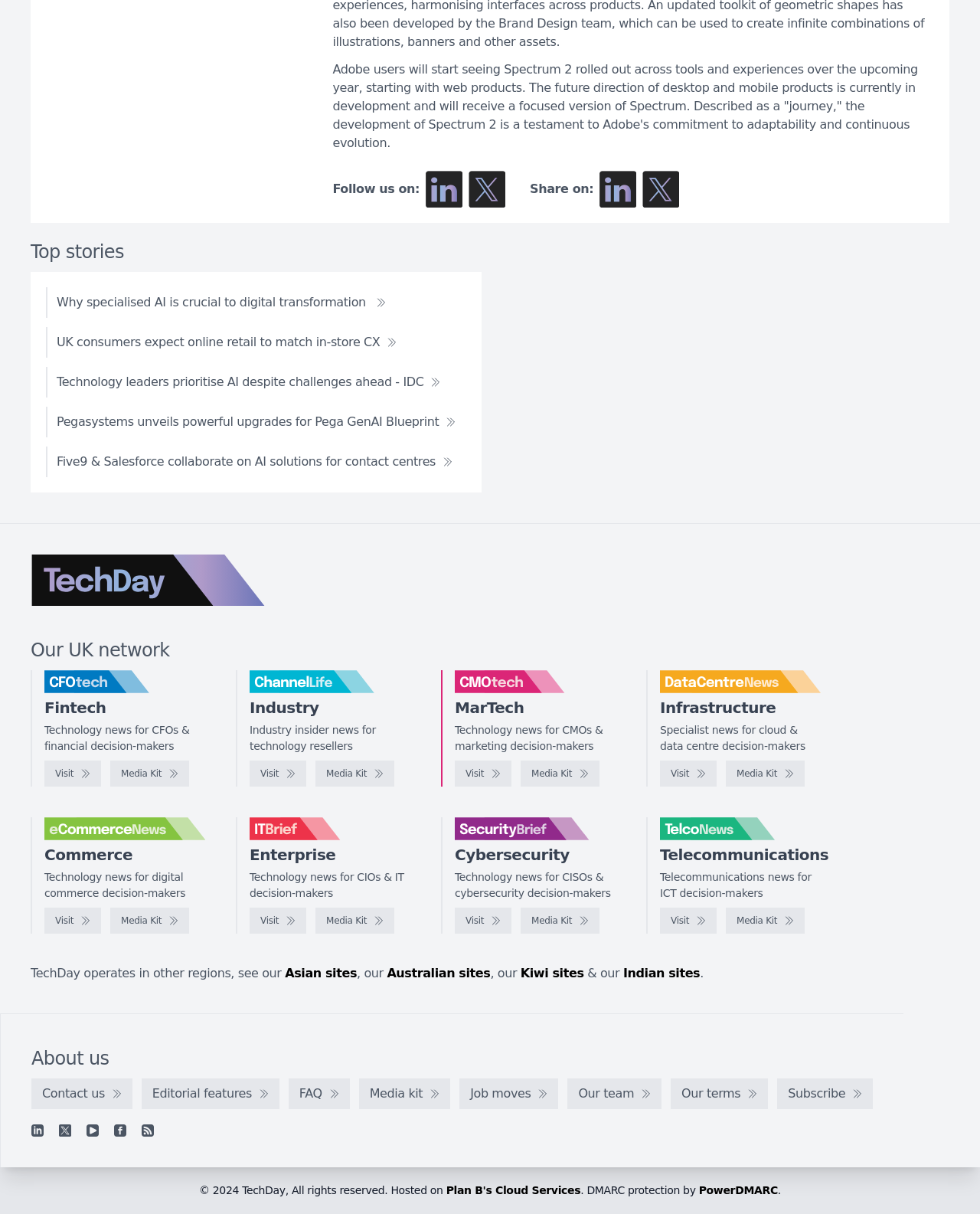Indicate the bounding box coordinates of the element that needs to be clicked to satisfy the following instruction: "Read about why specialized AI is crucial to digital transformation". The coordinates should be four float numbers between 0 and 1, i.e., [left, top, right, bottom].

[0.047, 0.237, 0.405, 0.262]